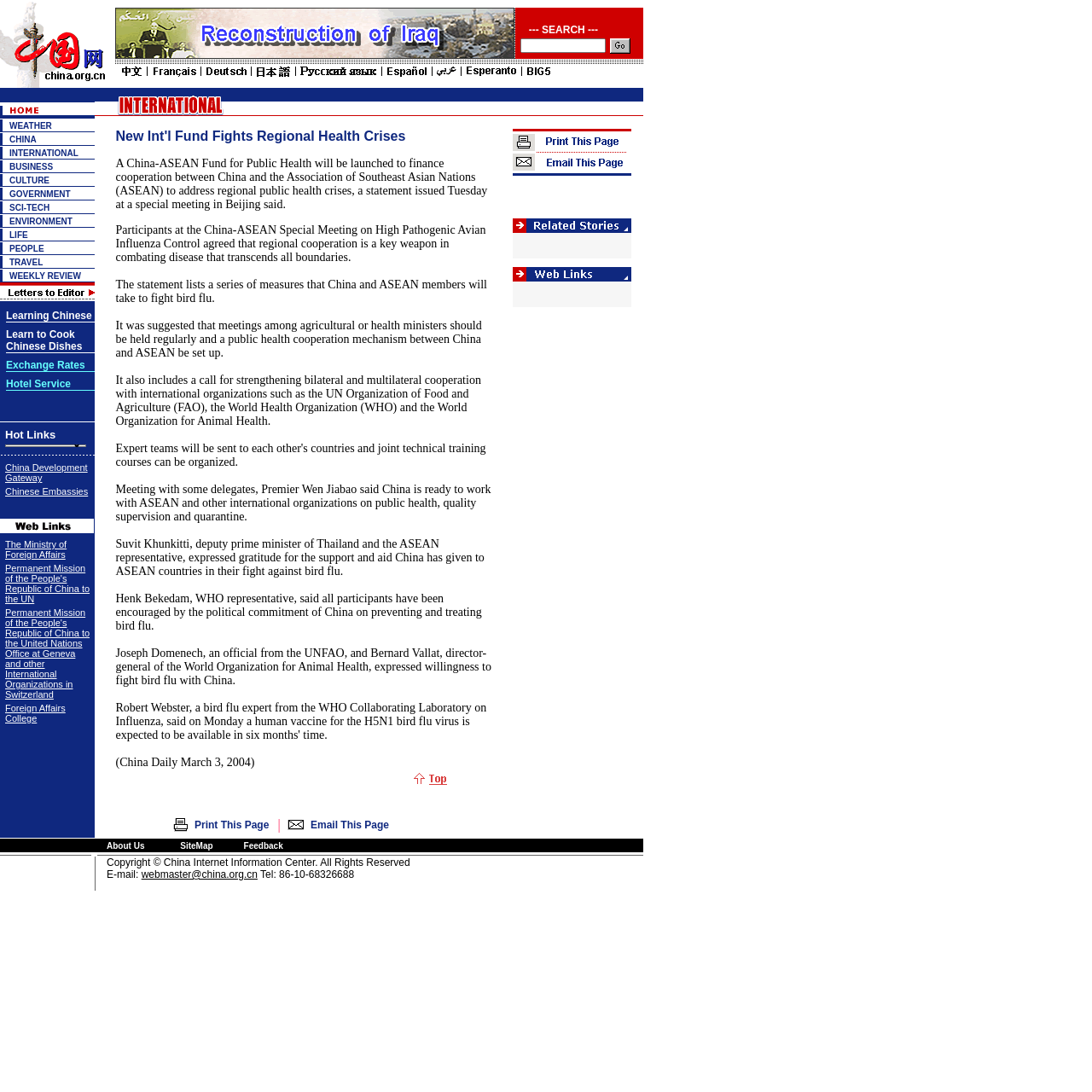Please determine the bounding box coordinates of the element to click in order to execute the following instruction: "Click on the weather link". The coordinates should be four float numbers between 0 and 1, specified as [left, top, right, bottom].

[0.0, 0.083, 0.087, 0.096]